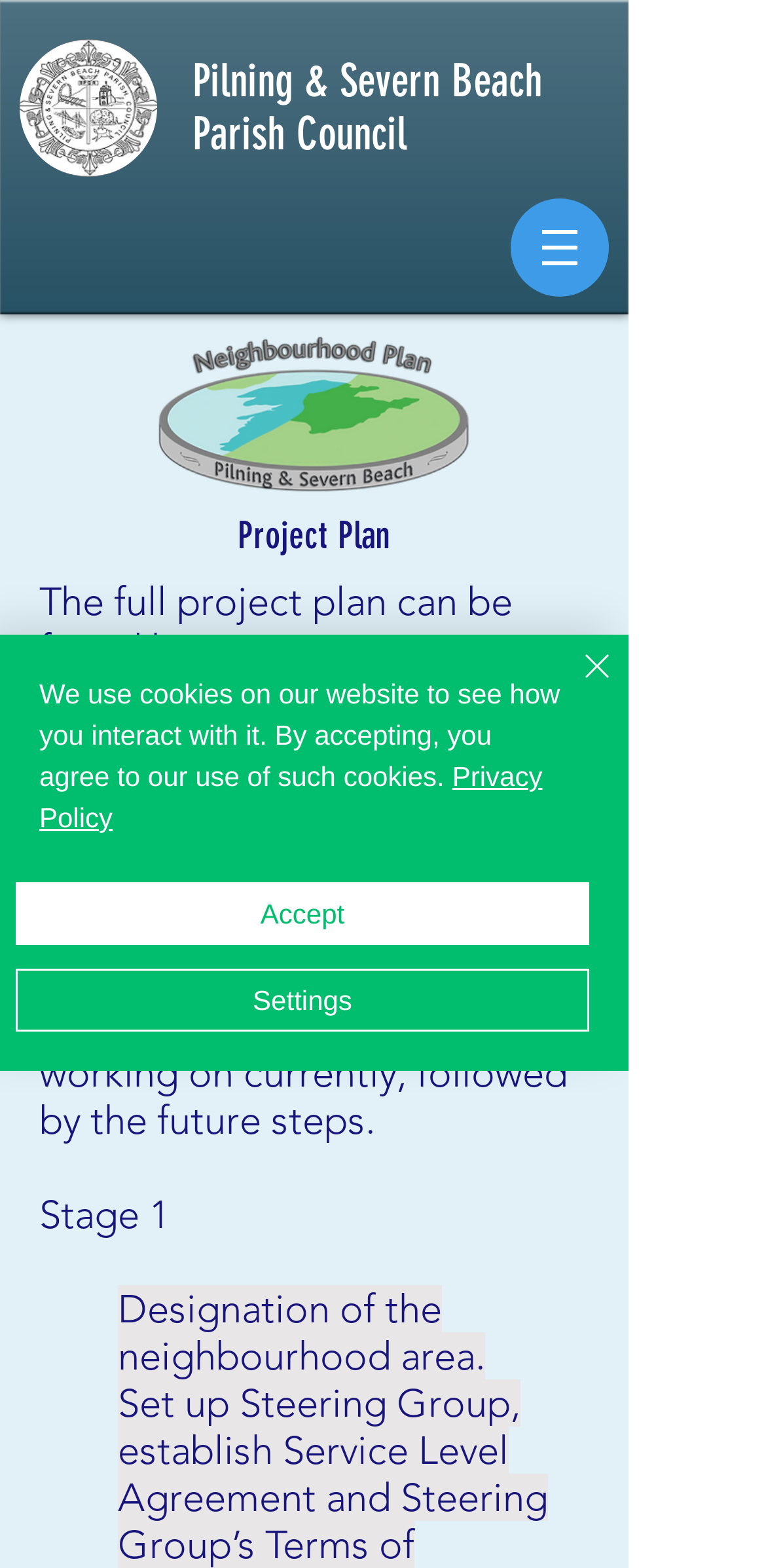What is the current stage of the project?
Could you answer the question with a detailed and thorough explanation?

I found the answer by looking at the static text element on the webpage, which says 'Stage 1'.